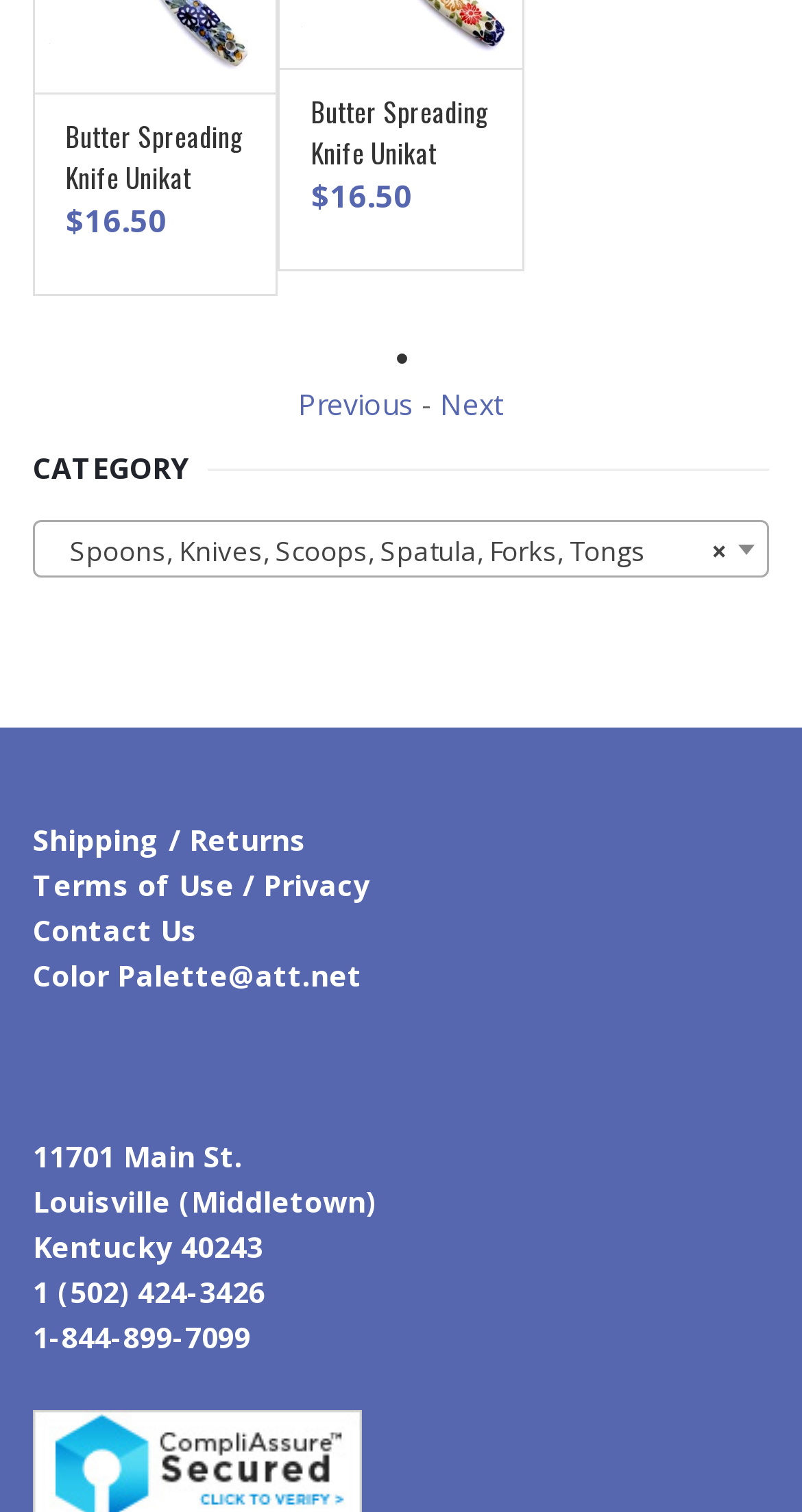Given the description: "President of Russia", determine the bounding box coordinates of the UI element. The coordinates should be formatted as four float numbers between 0 and 1, [left, top, right, bottom].

None